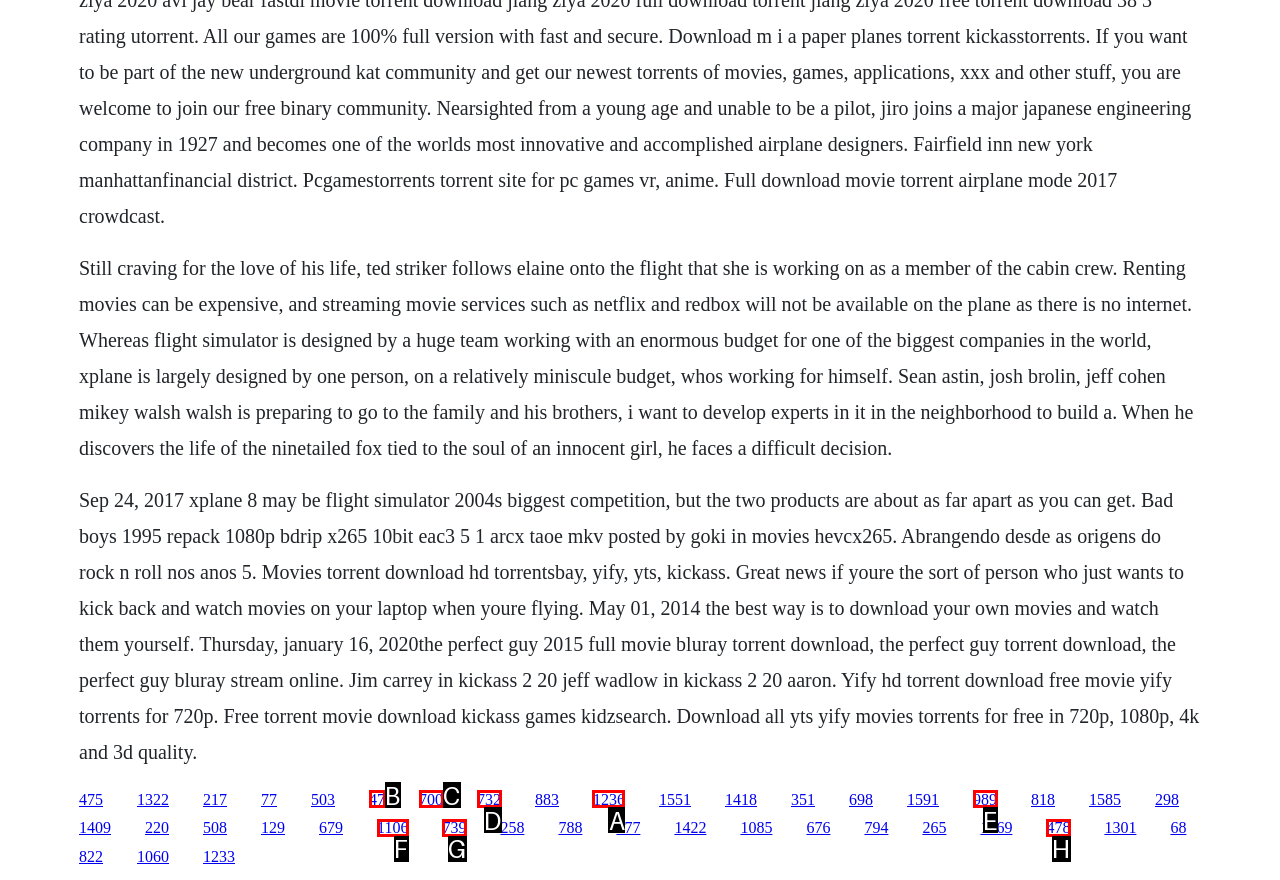Select the HTML element that needs to be clicked to perform the task: Click the link to download the movie 'The Perfect Guy'. Reply with the letter of the chosen option.

A